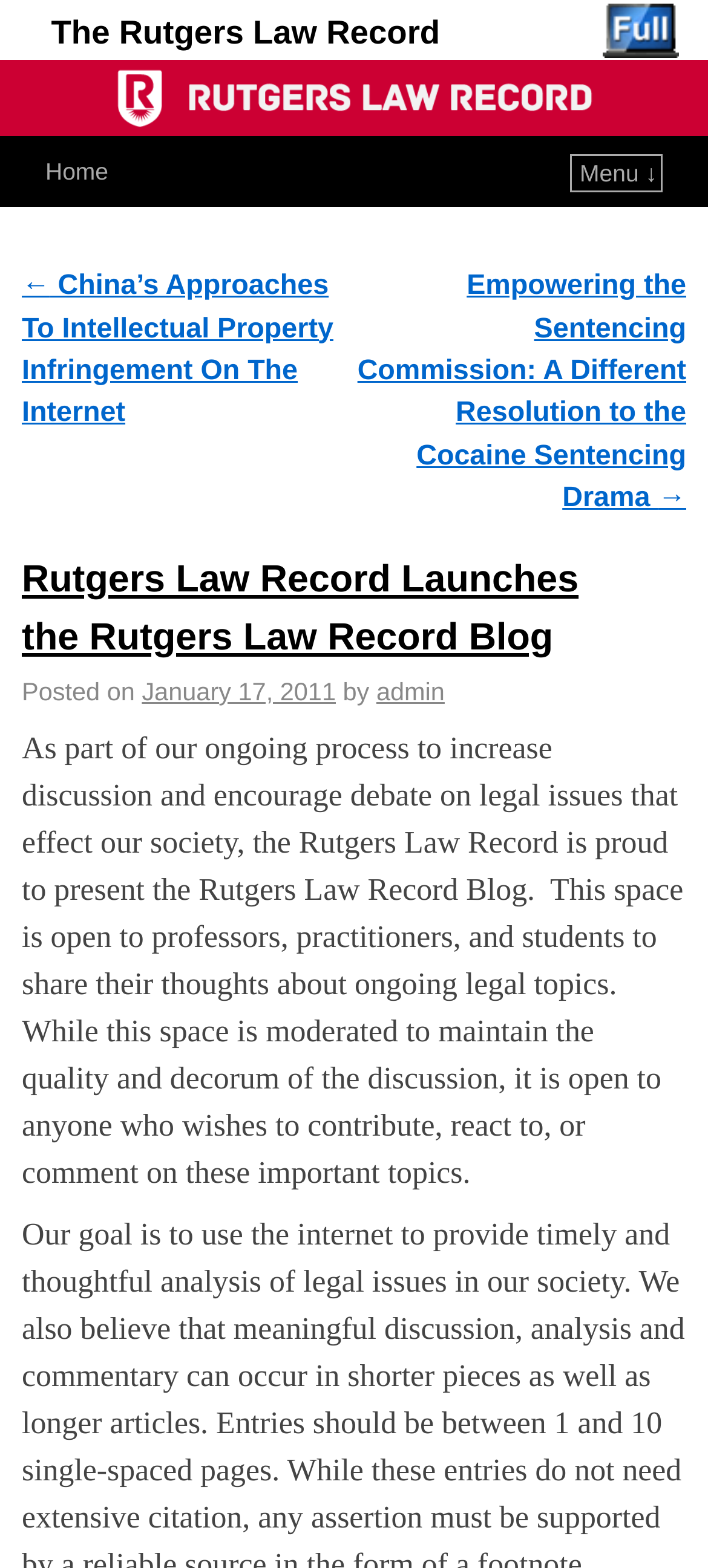How many navigation links are available on the top menu?
Using the visual information, respond with a single word or phrase.

2